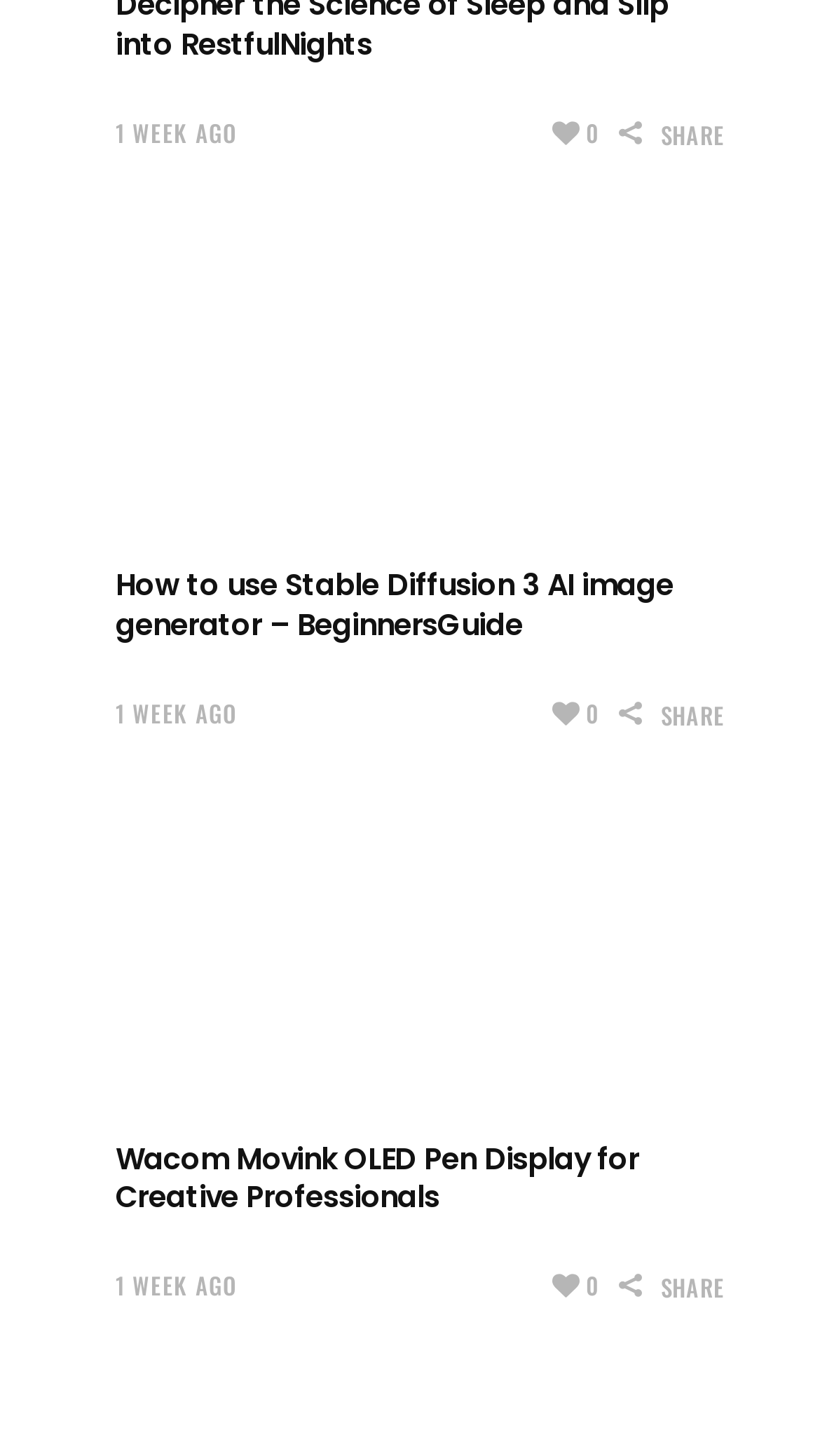Please identify the bounding box coordinates of the area I need to click to accomplish the following instruction: "Share the article about Wacom Movink OLED Pen Display".

[0.754, 0.87, 0.885, 0.899]